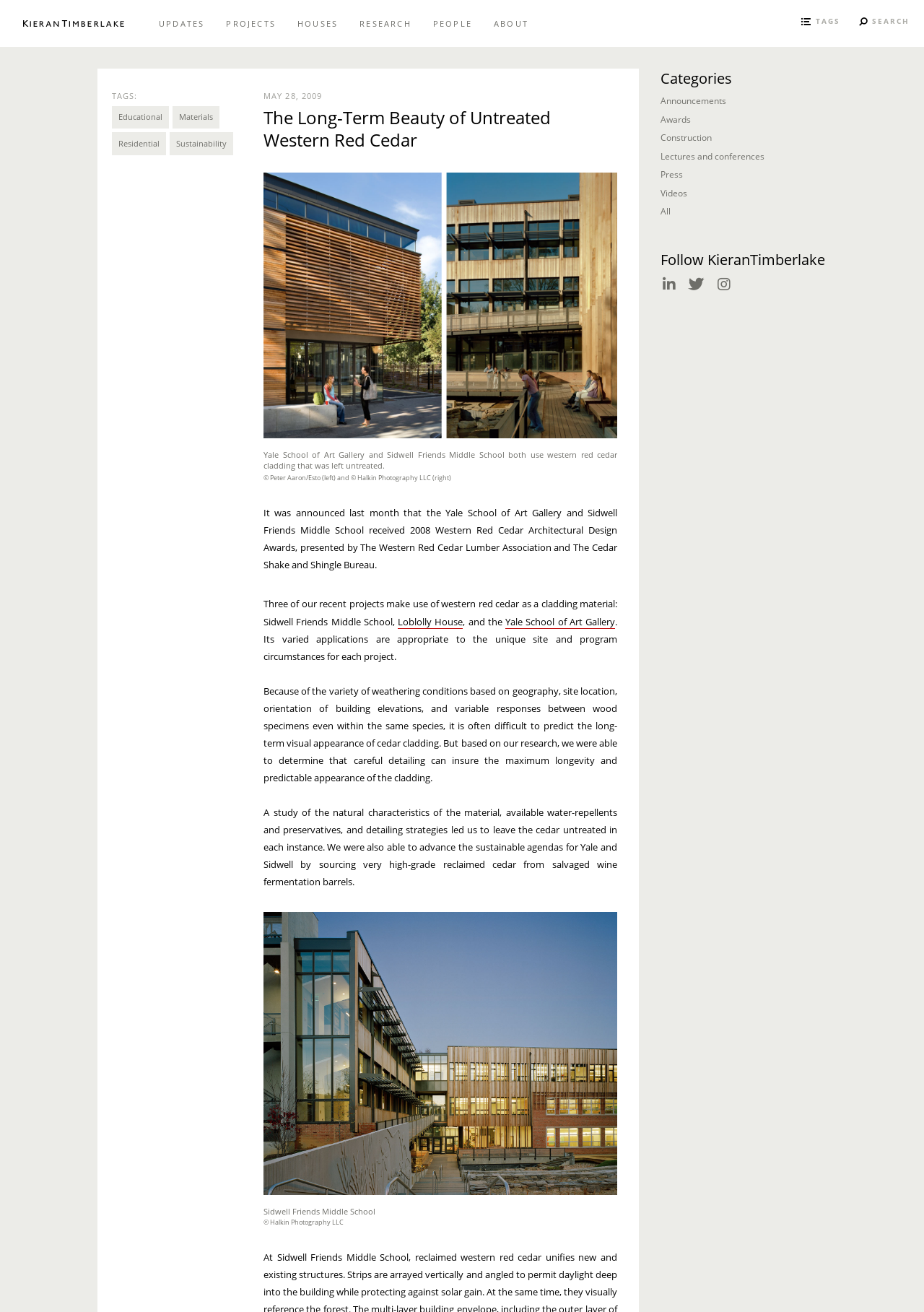Please identify the bounding box coordinates of the element's region that should be clicked to execute the following instruction: "Follow KieranTimberlake on social media". The bounding box coordinates must be four float numbers between 0 and 1, i.e., [left, top, right, bottom].

[0.715, 0.211, 0.742, 0.231]